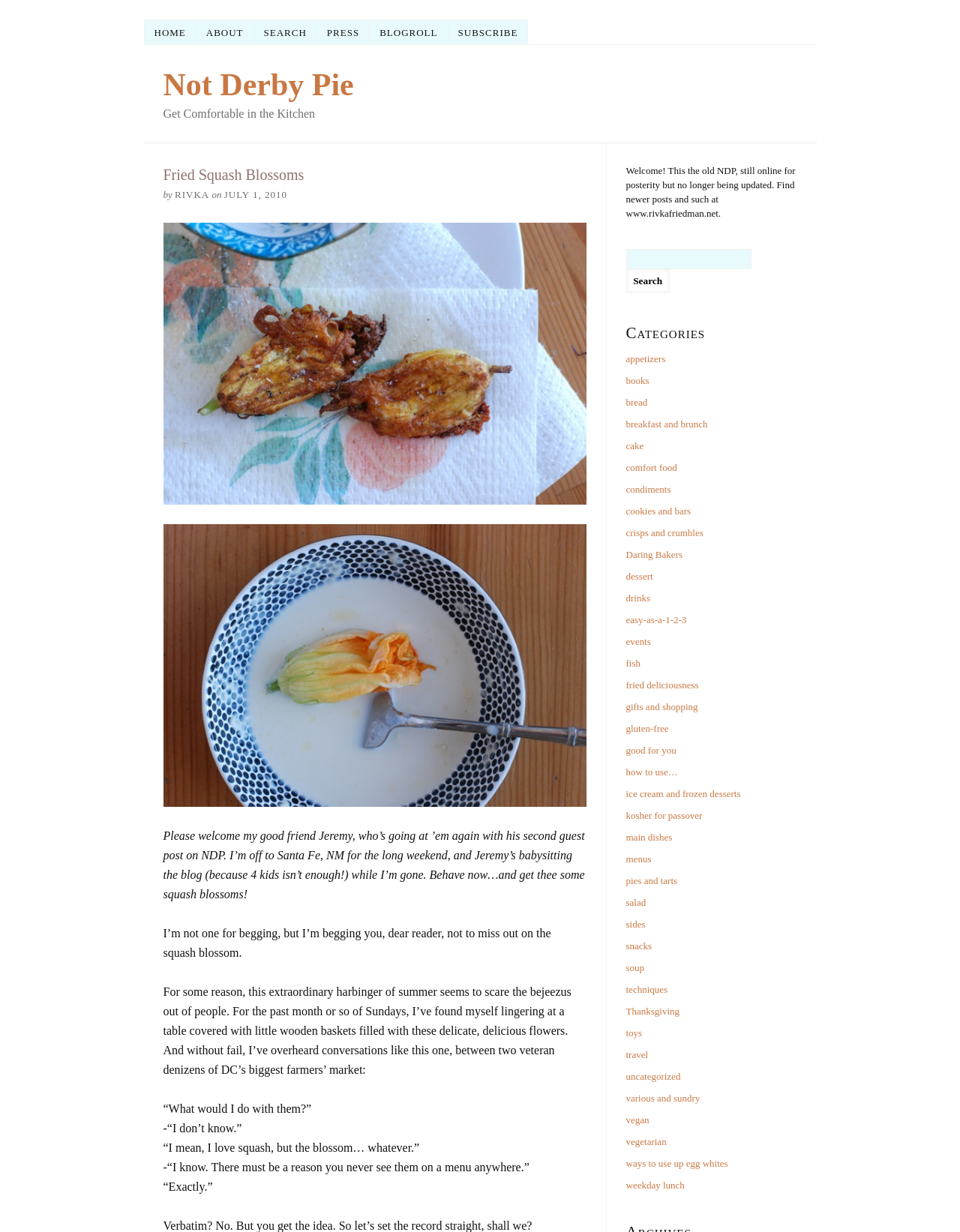Provide a thorough description of this webpage.

This webpage appears to be a blog post about fried squash blossoms. At the top of the page, there is a navigation menu with links to "HOME", "ABOUT", "SEARCH", "PRESS", "BLOGROLL", and "SUBSCRIBE". Below the navigation menu, there is a heading that reads "Fried Squash Blossoms" and a subheading that says "Get Comfortable in the Kitchen". 

To the right of the heading, there is a section with the author's name "RIVKA" and the date "JULY 1, 2010". Below this section, there is a large image that takes up most of the width of the page. 

The main content of the blog post starts below the image. The author welcomes a guest blogger, Jeremy, and introduces the topic of fried squash blossoms. The author then shares a personal anecdote about people's reactions to squash blossoms at a farmers' market. 

The rest of the page is filled with paragraphs of text, with some quotes and conversations scattered throughout. The text is quite lengthy, but it appears to be a personal and conversational writing style. 

On the right-hand side of the page, there is a sidebar with a search bar, a list of categories, and a long list of links to various topics, including appetizers, books, bread, and many others. At the very bottom of the page, there is a note that says "Welcome! This is the old NDP, still online for posterity but no longer being updated. Find newer posts and such at www.rivkafriedman.net."